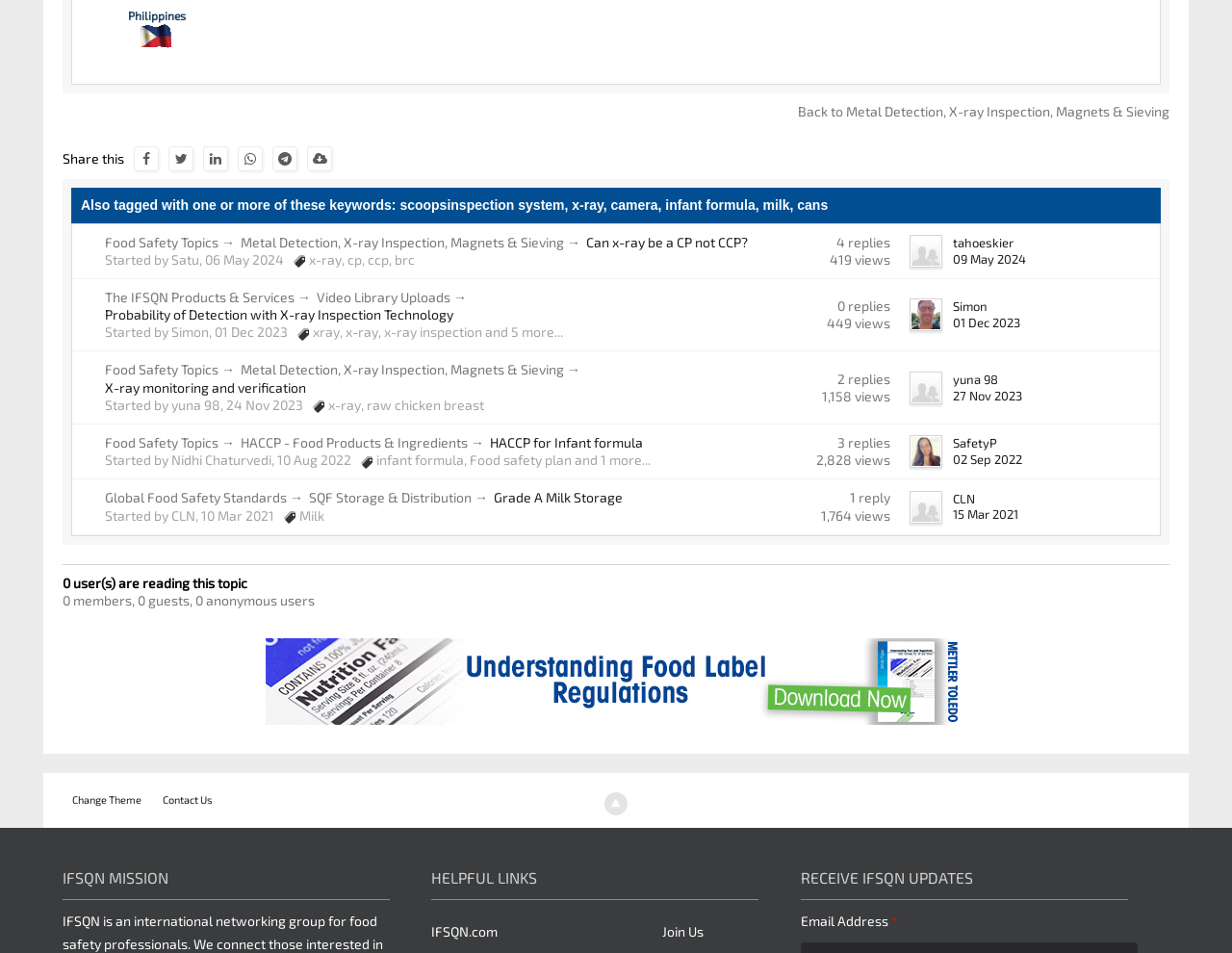Please specify the coordinates of the bounding box for the element that should be clicked to carry out this instruction: "View the 'Can x-ray be a CP not CCP?' topic". The coordinates must be four float numbers between 0 and 1, formatted as [left, top, right, bottom].

[0.476, 0.245, 0.607, 0.263]